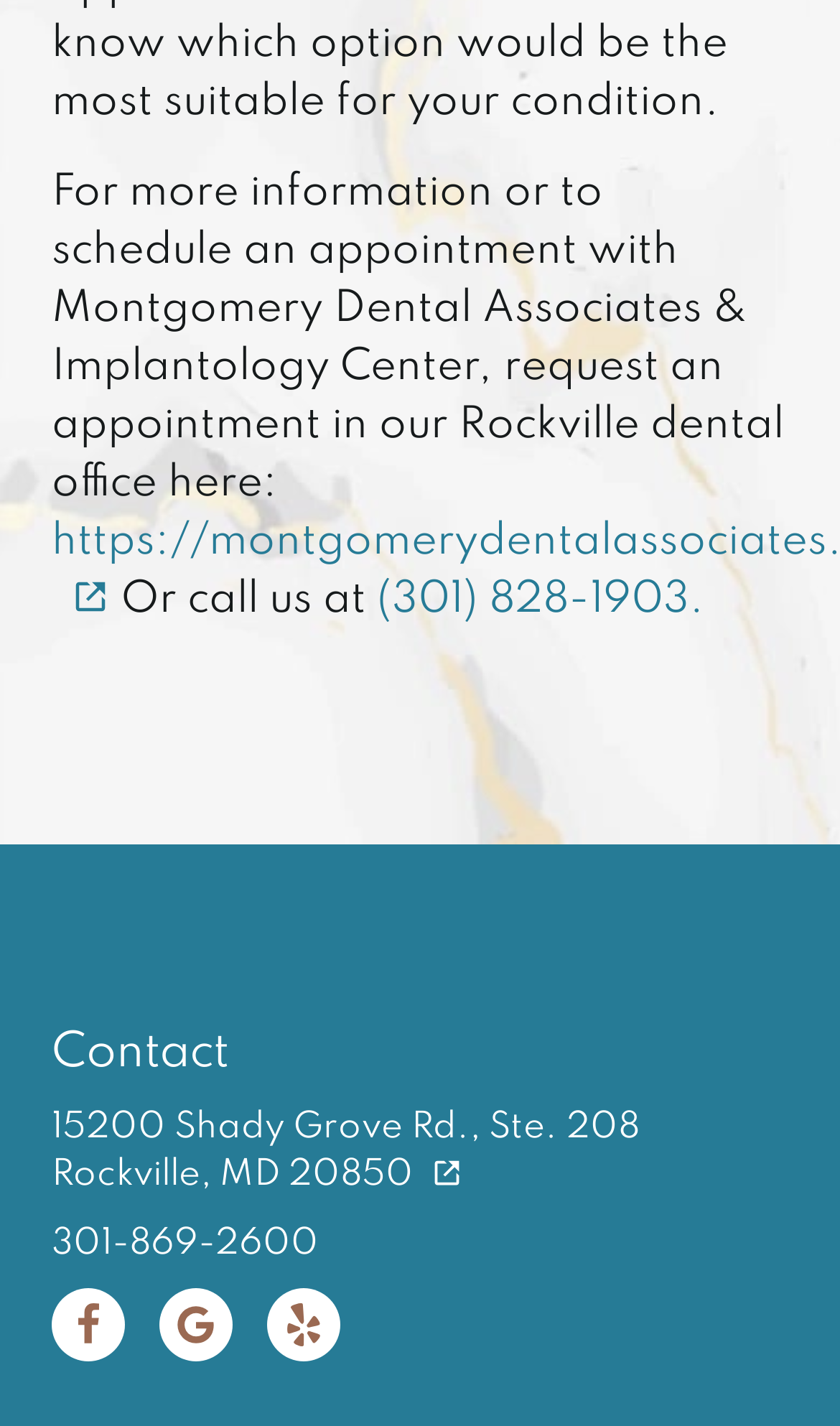Can you find the bounding box coordinates for the element that needs to be clicked to execute this instruction: "View the collections"? The coordinates should be given as four float numbers between 0 and 1, i.e., [left, top, right, bottom].

None